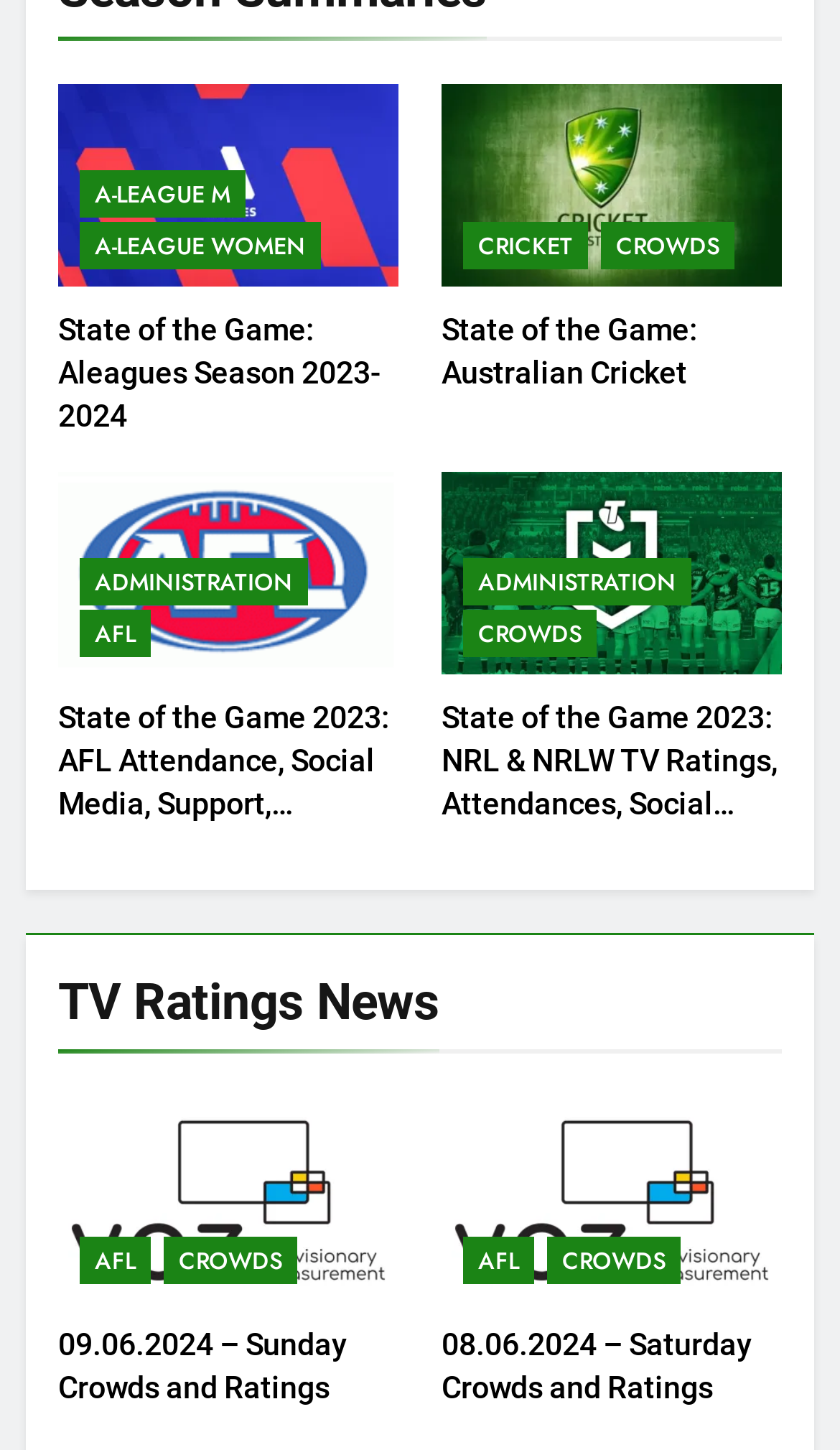Please identify the bounding box coordinates of the element's region that I should click in order to complete the following instruction: "Check 09.06.2024 – Sunday Crowds and Ratings". The bounding box coordinates consist of four float numbers between 0 and 1, i.e., [left, top, right, bottom].

[0.069, 0.916, 0.413, 0.969]